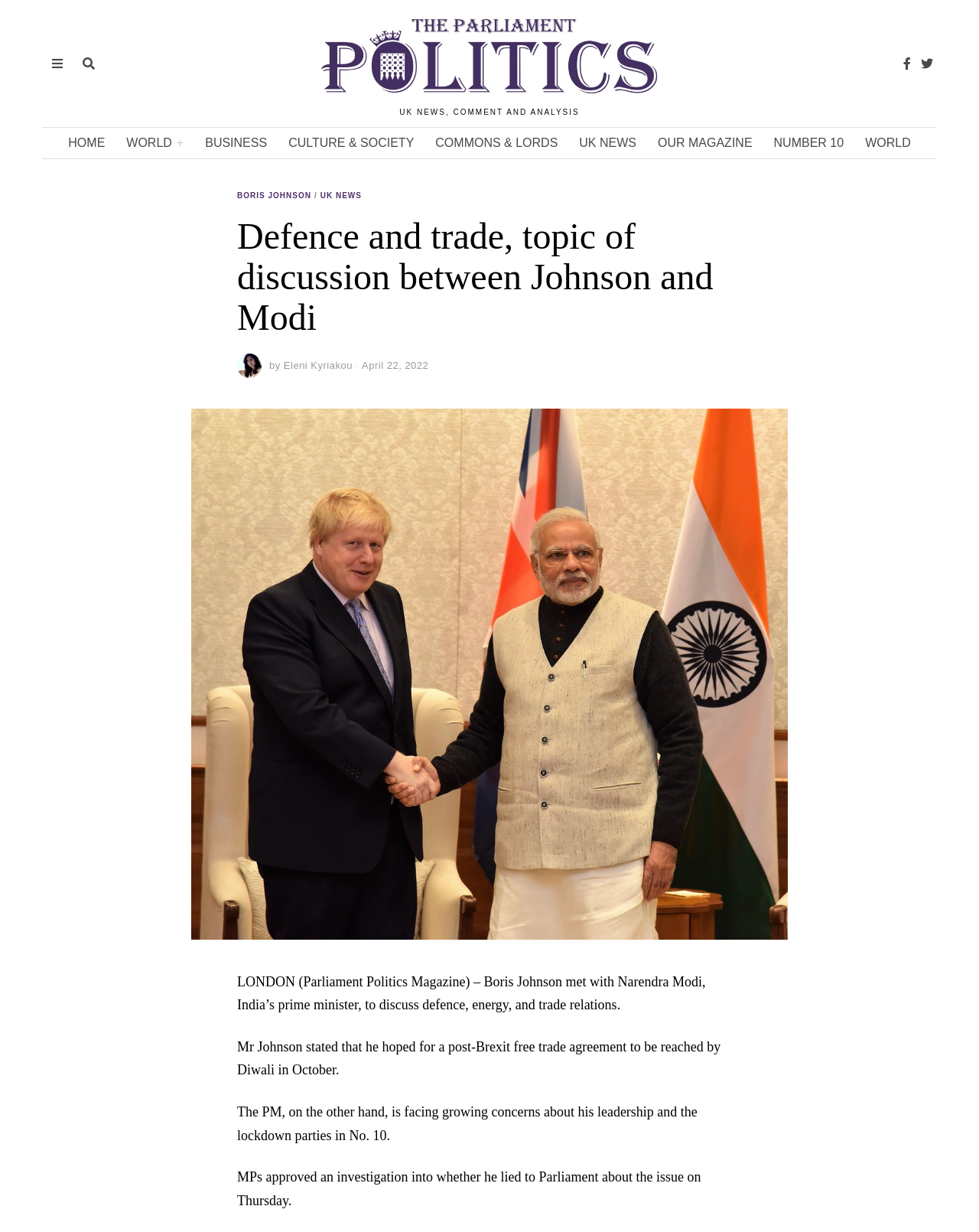Using the information in the image, could you please answer the following question in detail:
What is the expected deadline for reaching a post-Brexit free trade agreement?

I inferred this answer by reading the static text 'Mr Johnson stated that he hoped for a post-Brexit free trade agreement to be reached by Diwali in October.' which provides the context of the deadline for reaching a post-Brexit free trade agreement.